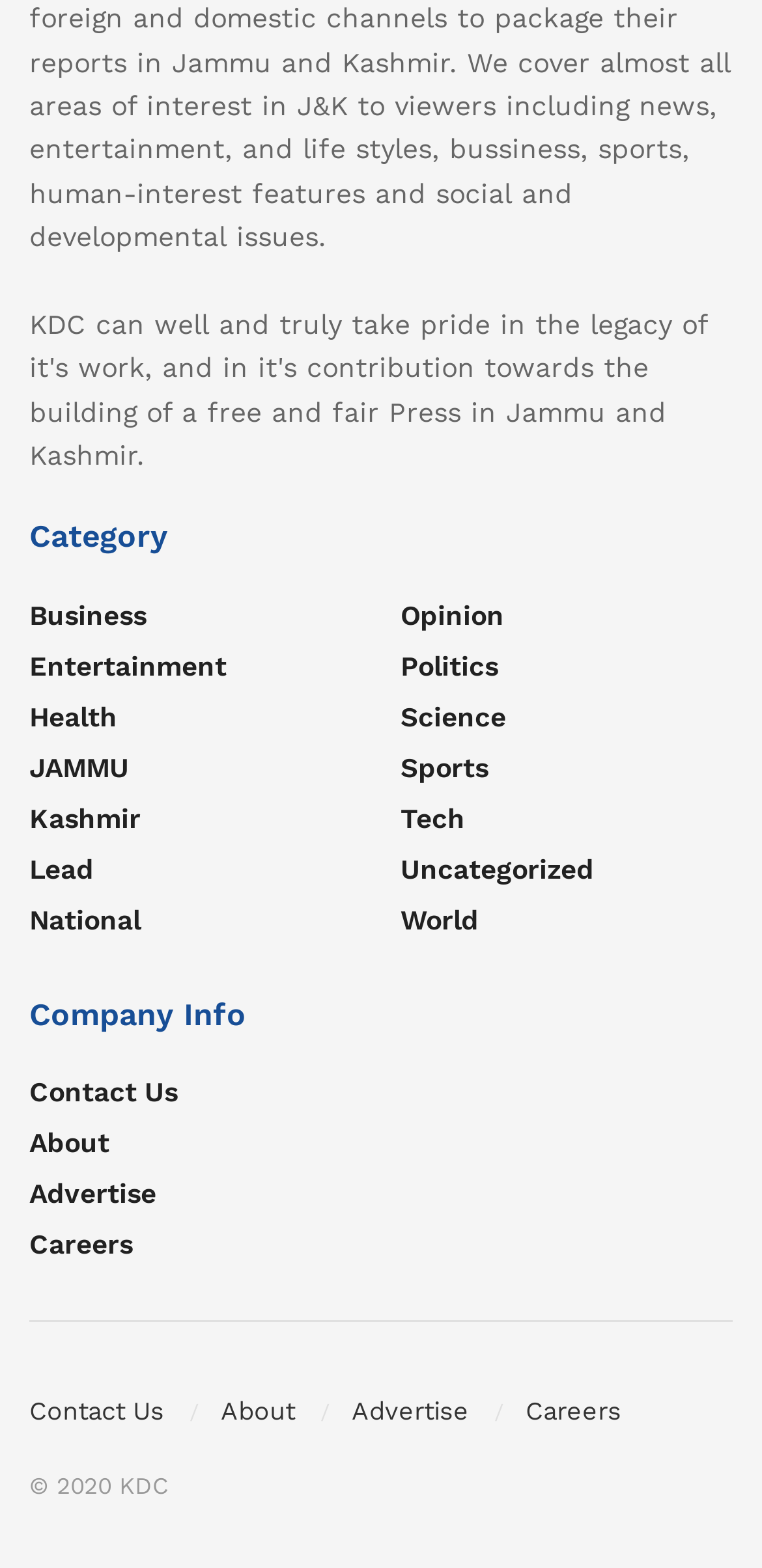Locate the bounding box coordinates of the area where you should click to accomplish the instruction: "Click on Business category".

[0.038, 0.382, 0.192, 0.402]